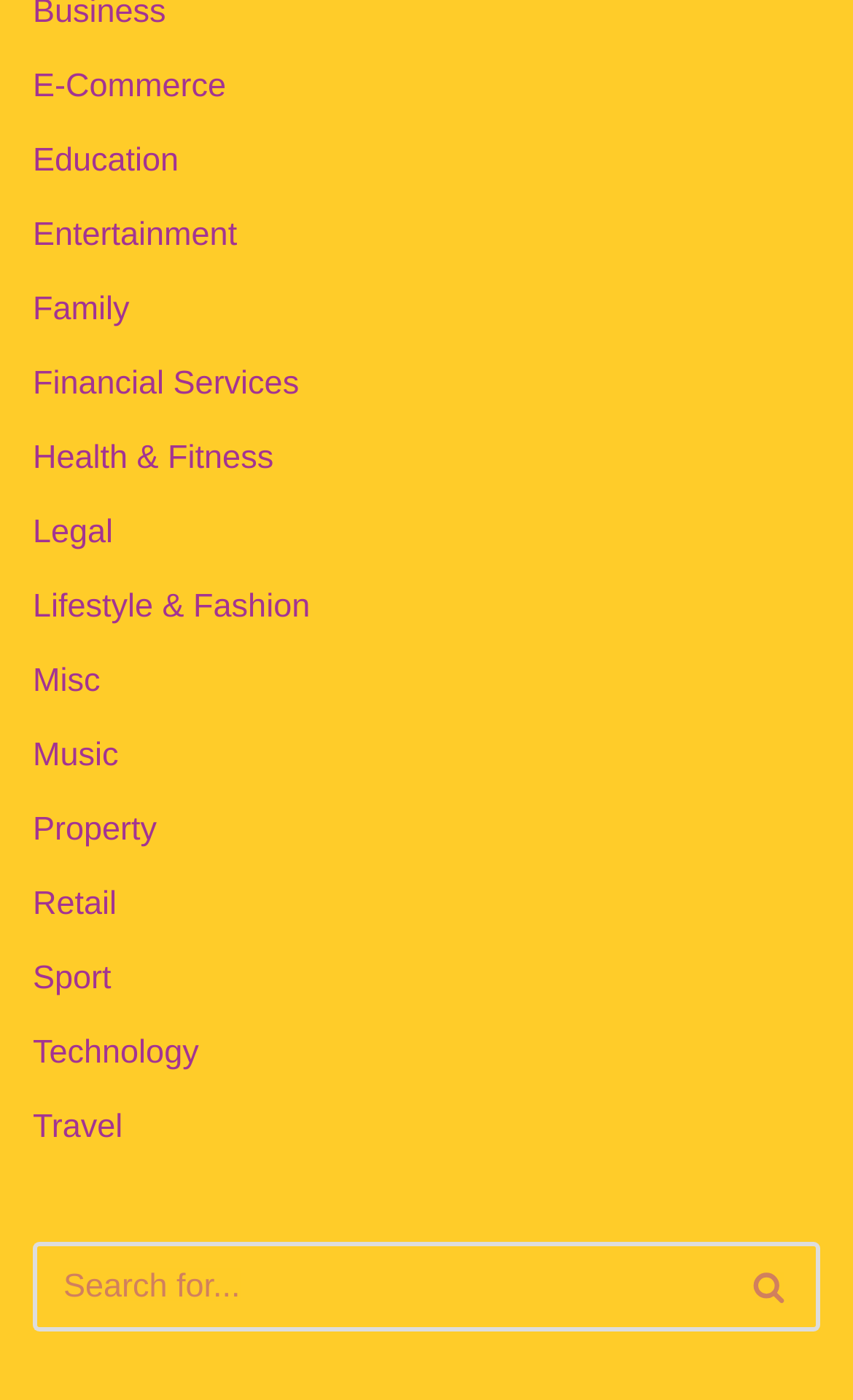Locate the UI element that matches the description parent_node: Search for... aria-label="Search" in the webpage screenshot. Return the bounding box coordinates in the format (top-left x, top-left y, bottom-right x, bottom-right y), with values ranging from 0 to 1.

[0.846, 0.888, 0.962, 0.952]